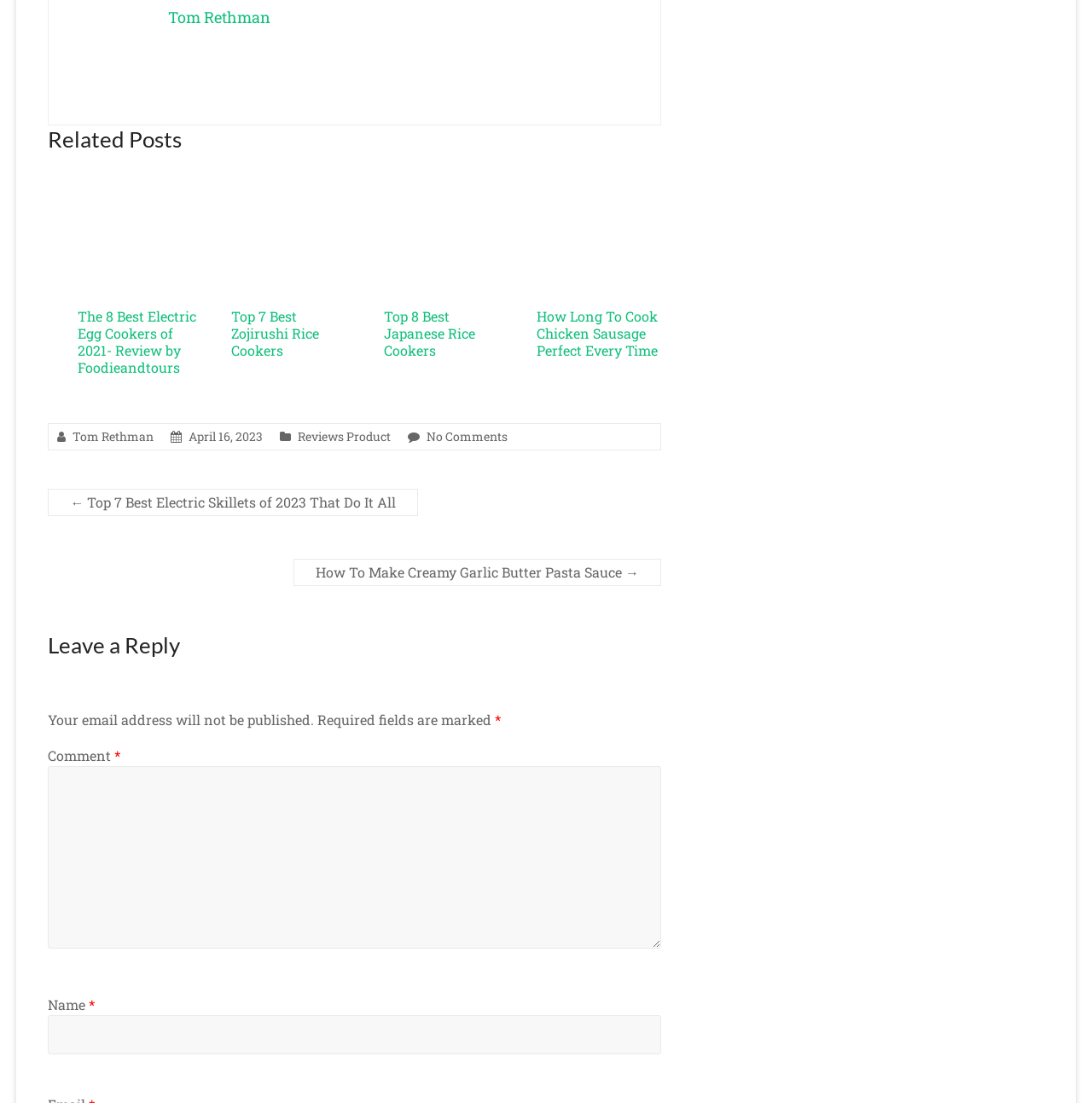Specify the bounding box coordinates of the area that needs to be clicked to achieve the following instruction: "Go to the previous page".

[0.044, 0.443, 0.383, 0.468]